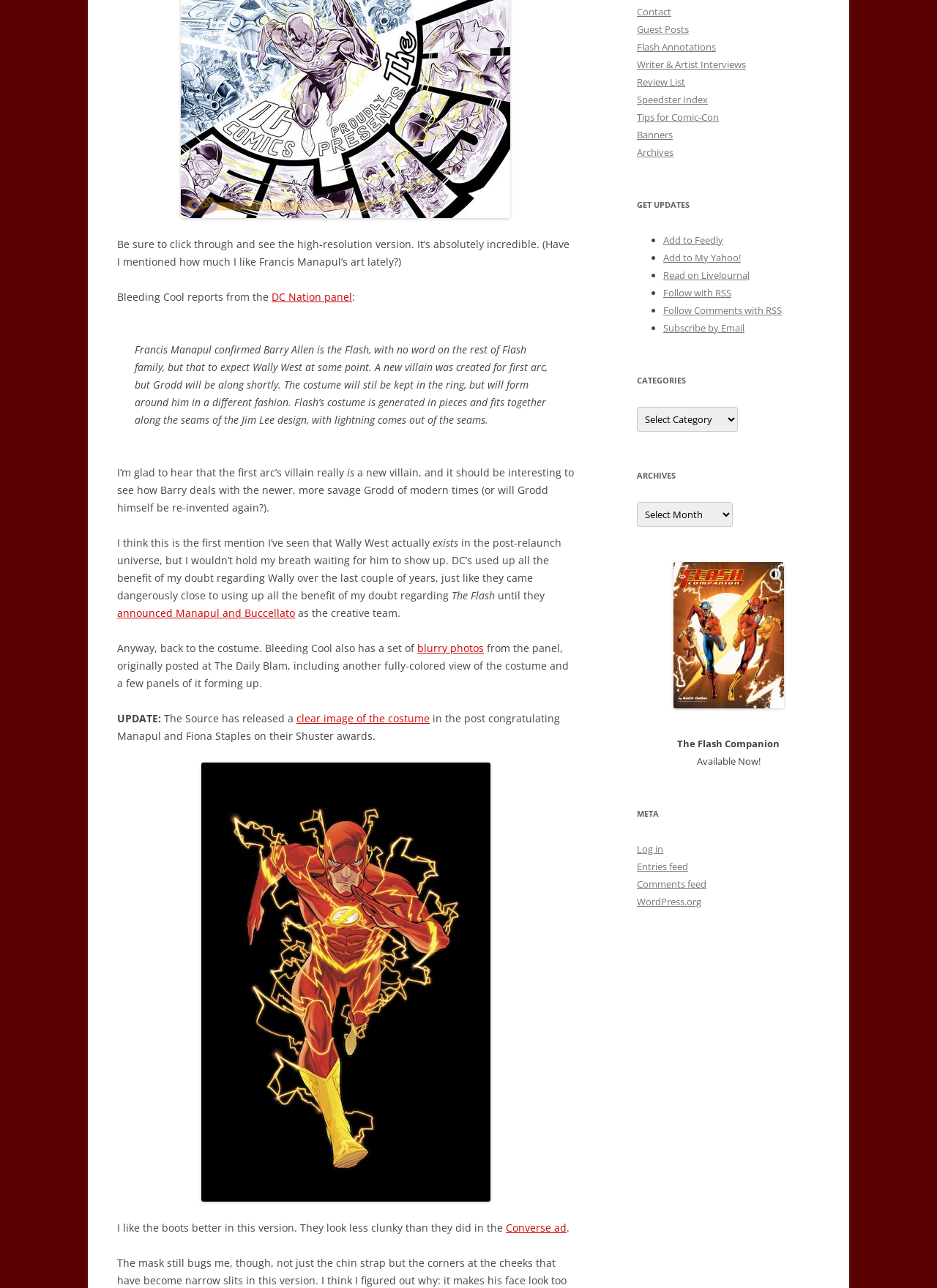Based on the element description: "Claims & Weather News", identify the bounding box coordinates for this UI element. The coordinates must be four float numbers between 0 and 1, listed as [left, top, right, bottom].

None